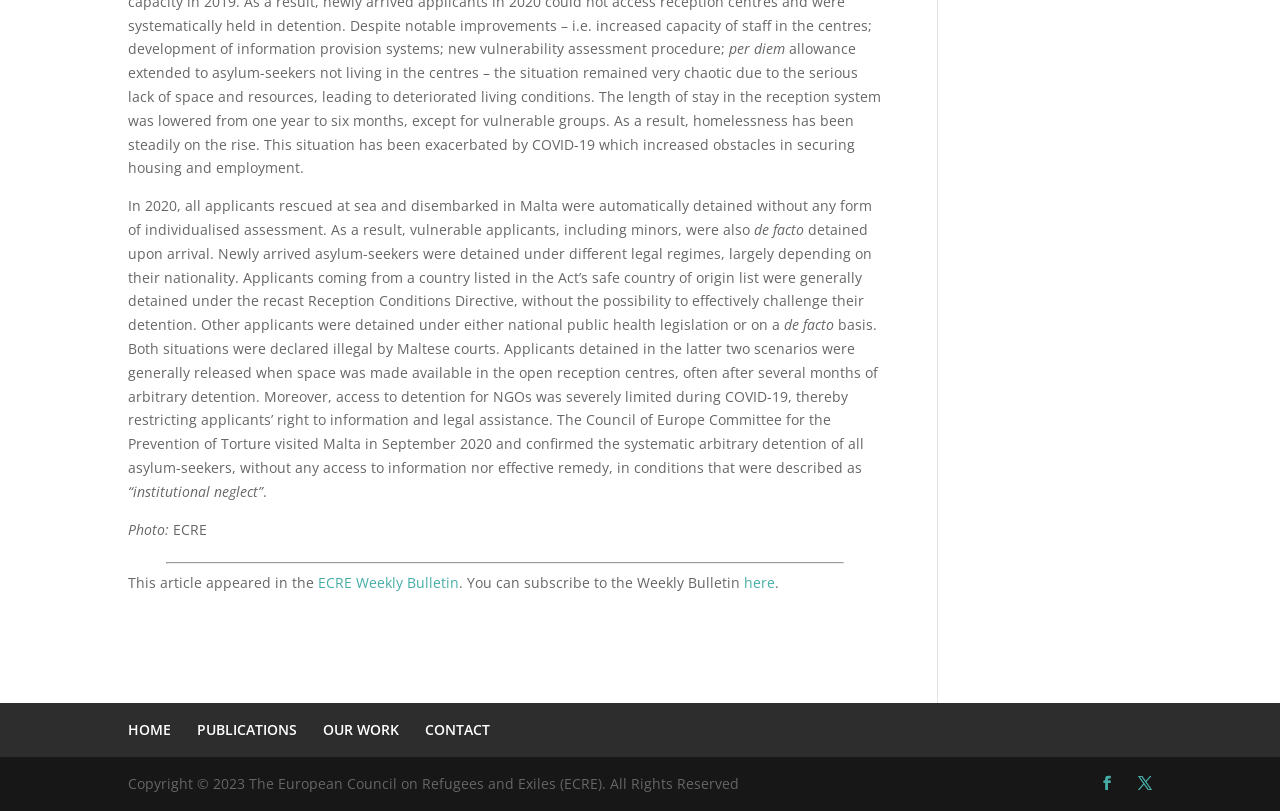What is the purpose of the reception system mentioned in the article?
From the details in the image, answer the question comprehensively.

The reception system is mentioned as a temporary accommodation for asylum seekers, but the article highlights that the length of stay in the system was lowered from one year to six months, leading to homelessness.